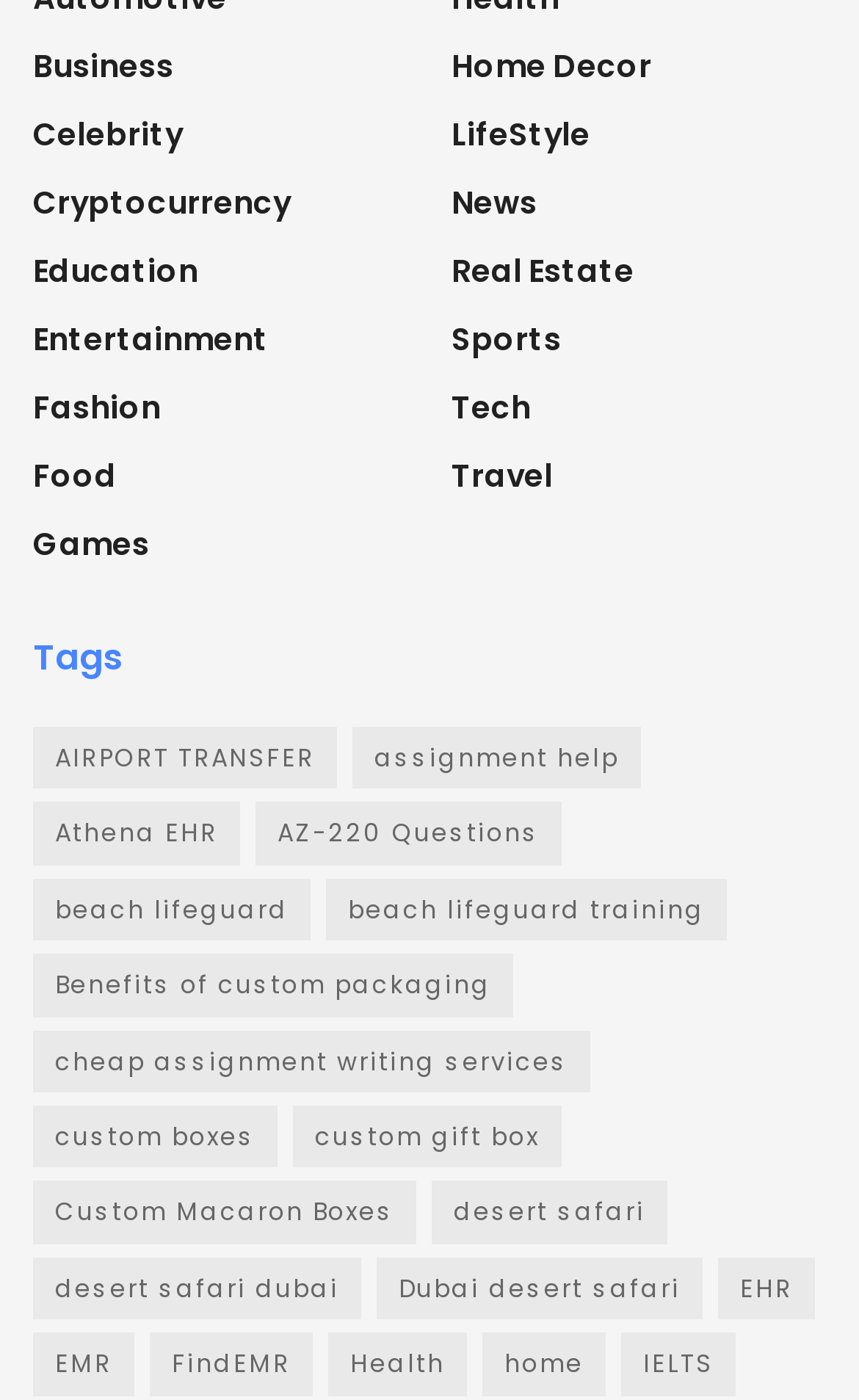Based on the element description Real Estate, identify the bounding box of the UI element in the given webpage screenshot. The coordinates should be in the format (top-left x, top-left y, bottom-right x, bottom-right y) and must be between 0 and 1.

[0.526, 0.171, 0.738, 0.204]